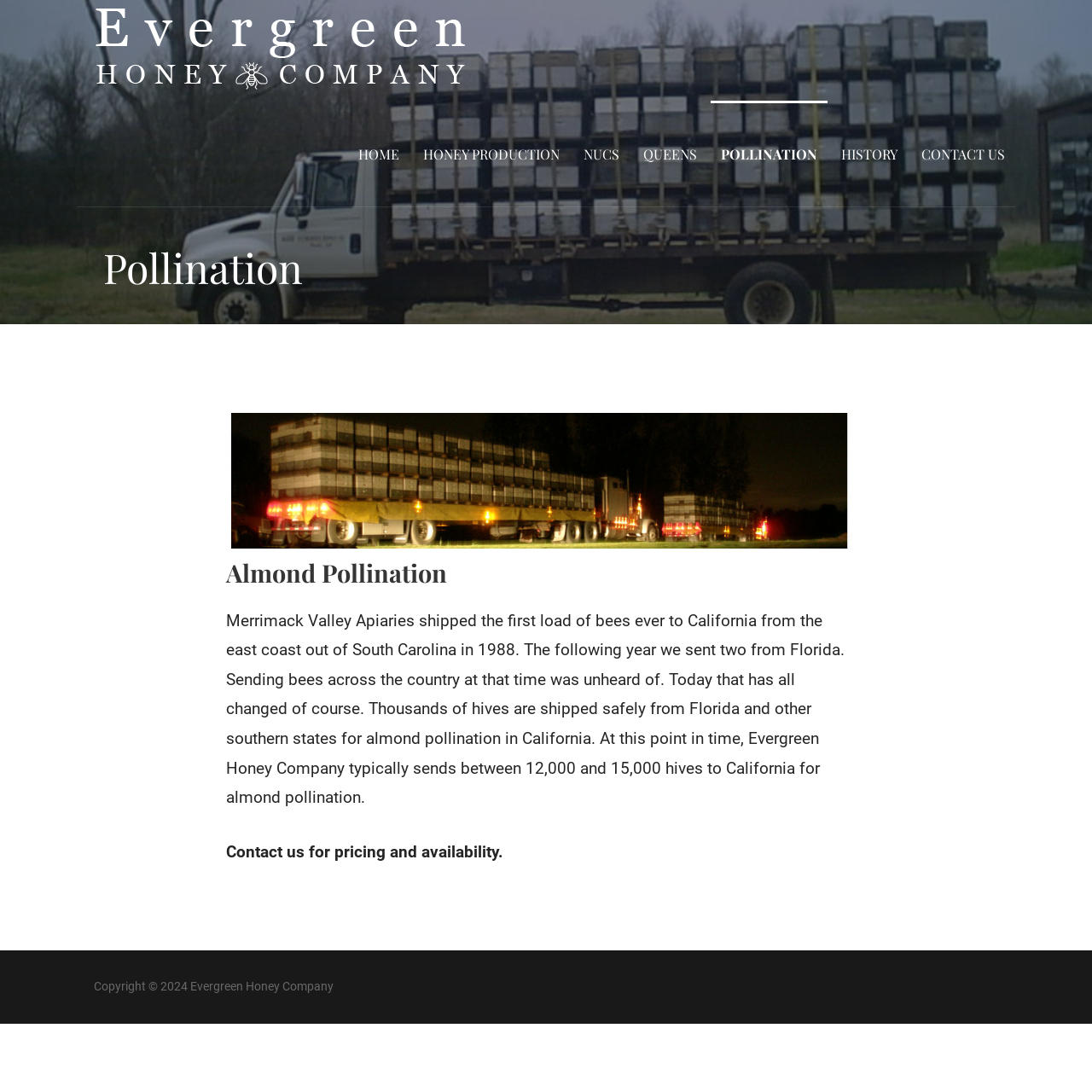How many hives does Evergreen Honey Company typically send to California?
Based on the screenshot, provide a one-word or short-phrase response.

12,000 to 15,000